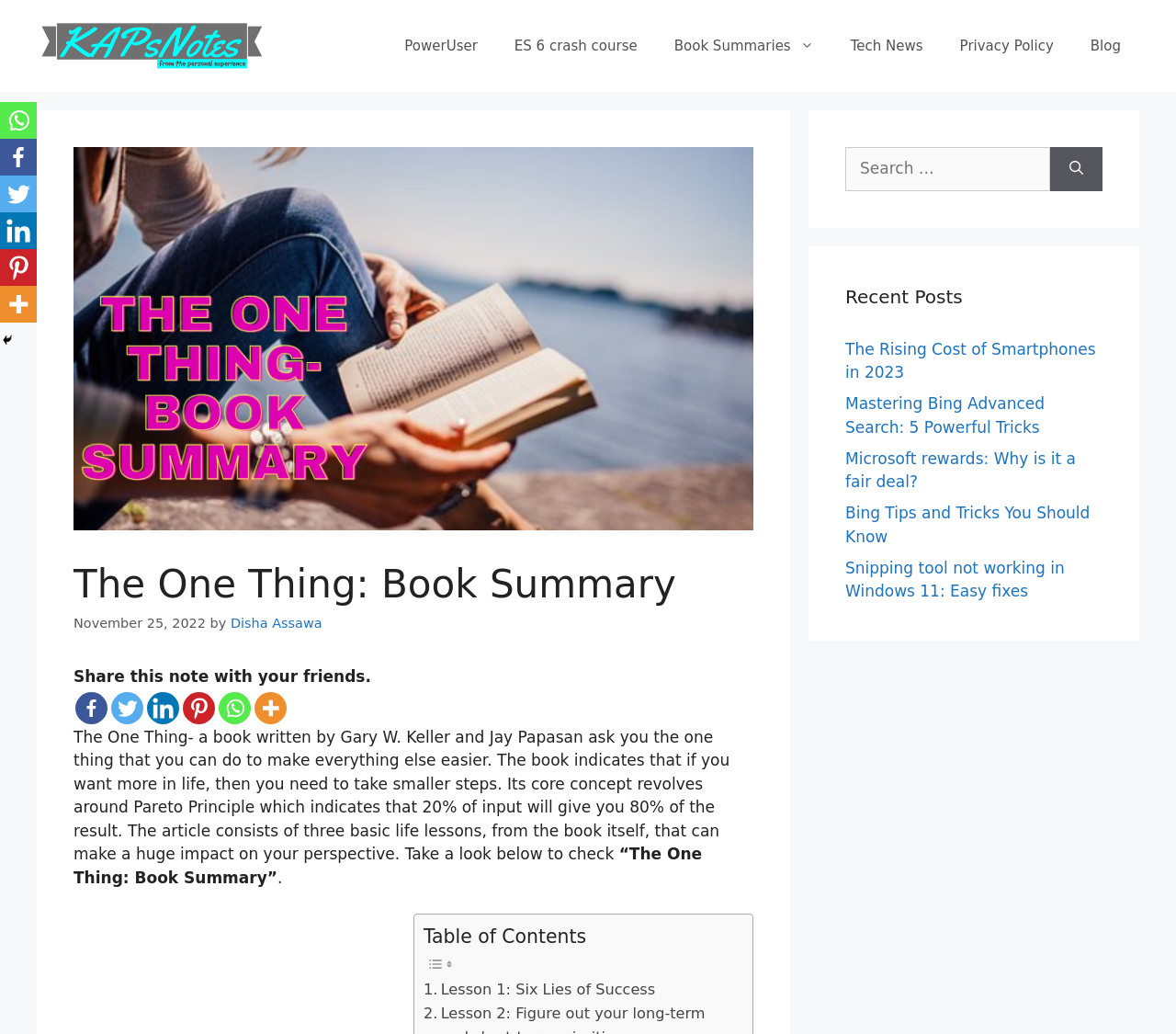Can you find and provide the title of the webpage?

The One Thing: Book Summary